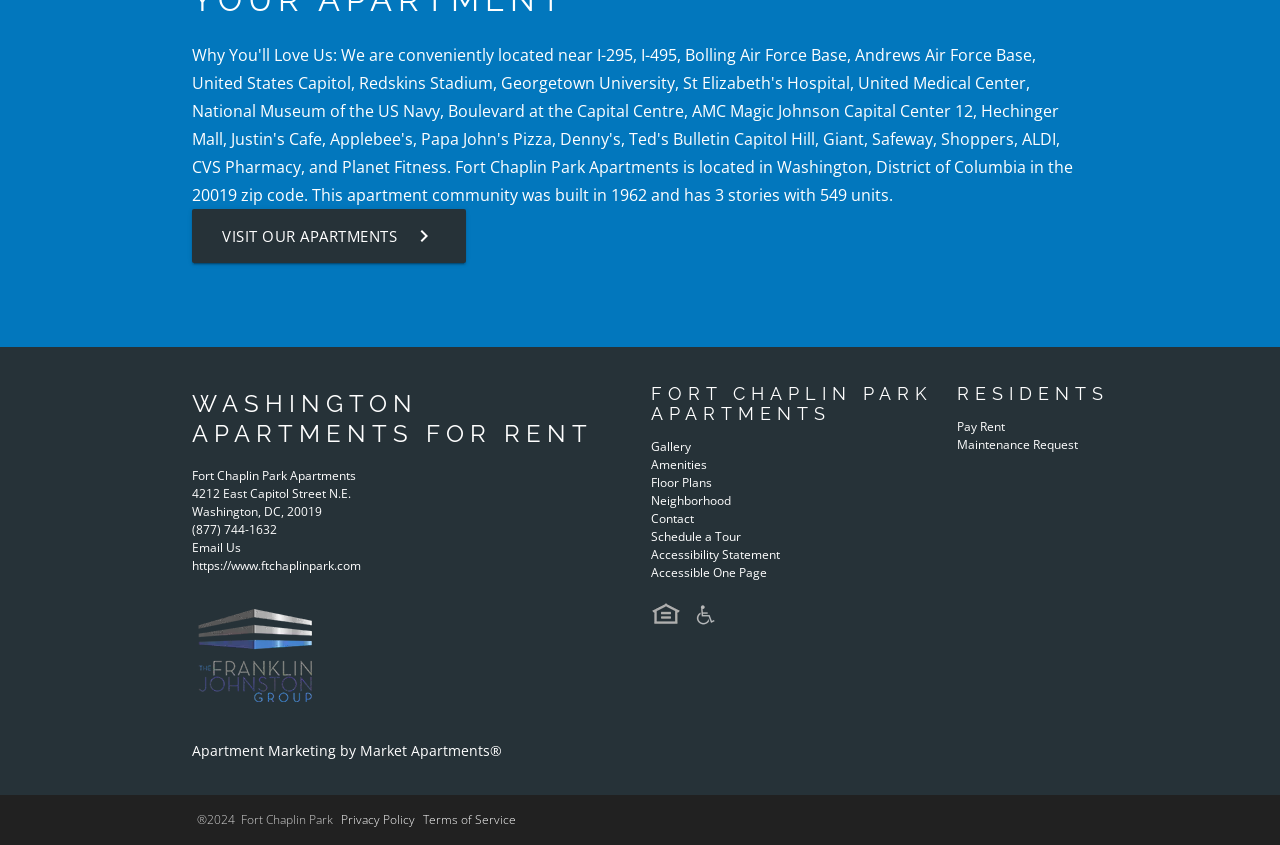Find the bounding box coordinates for the HTML element described as: "Contact". The coordinates should consist of four float values between 0 and 1, i.e., [left, top, right, bottom].

[0.509, 0.604, 0.542, 0.624]